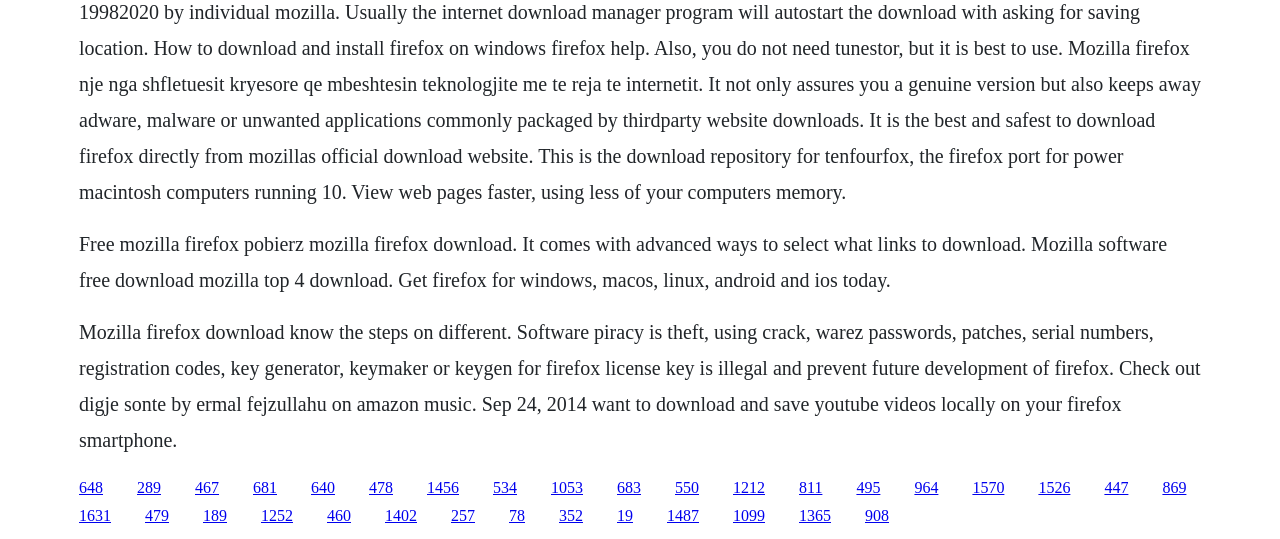Find the bounding box coordinates for the area that should be clicked to accomplish the instruction: "Click the third download link".

[0.152, 0.888, 0.171, 0.919]